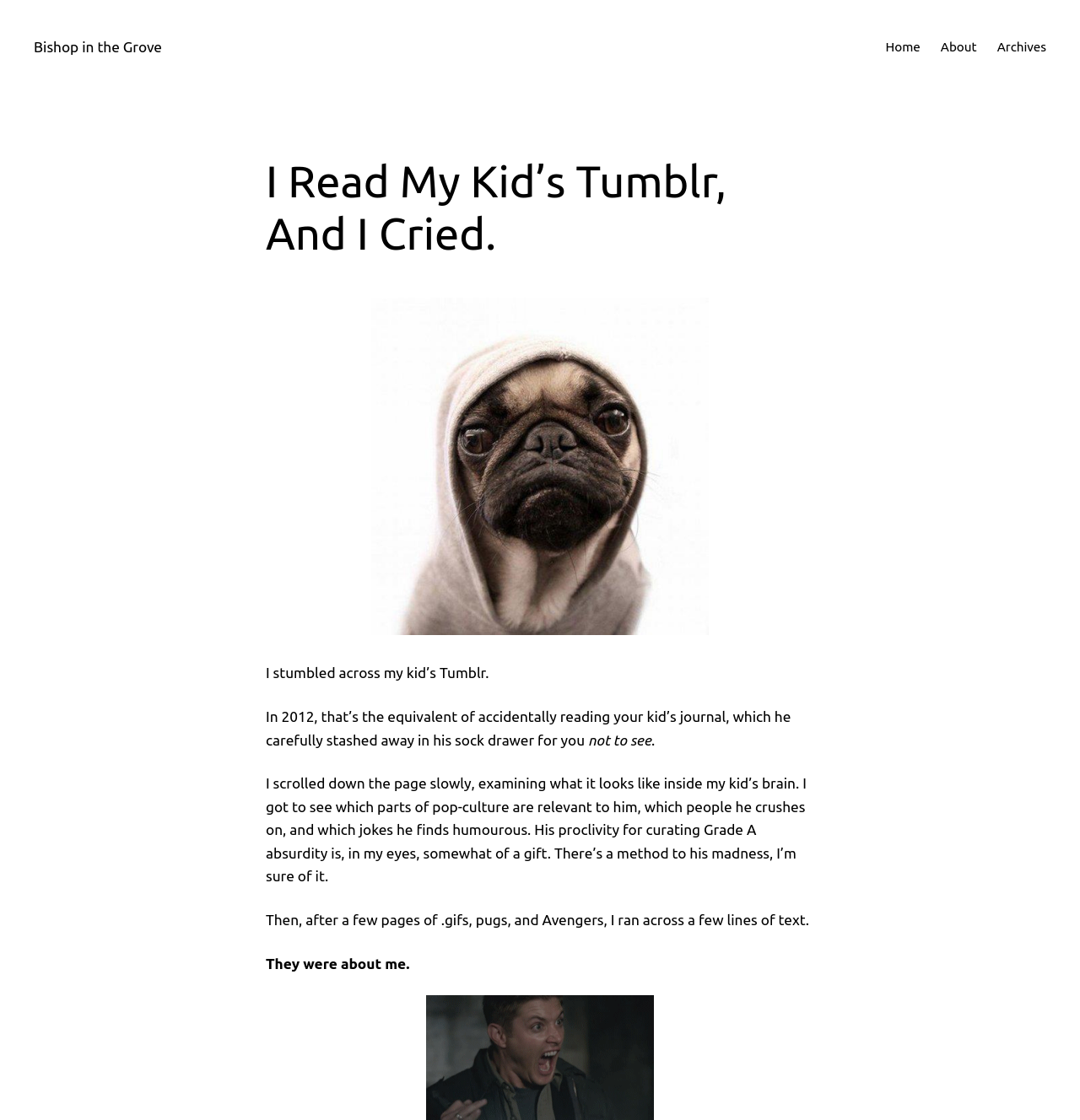What is the author's kid's platform?
Using the image, elaborate on the answer with as much detail as possible.

Based on the text 'I stumbled across my kid’s Tumblr.' and the context of the webpage, it is clear that the author's kid is using Tumblr as their online platform.